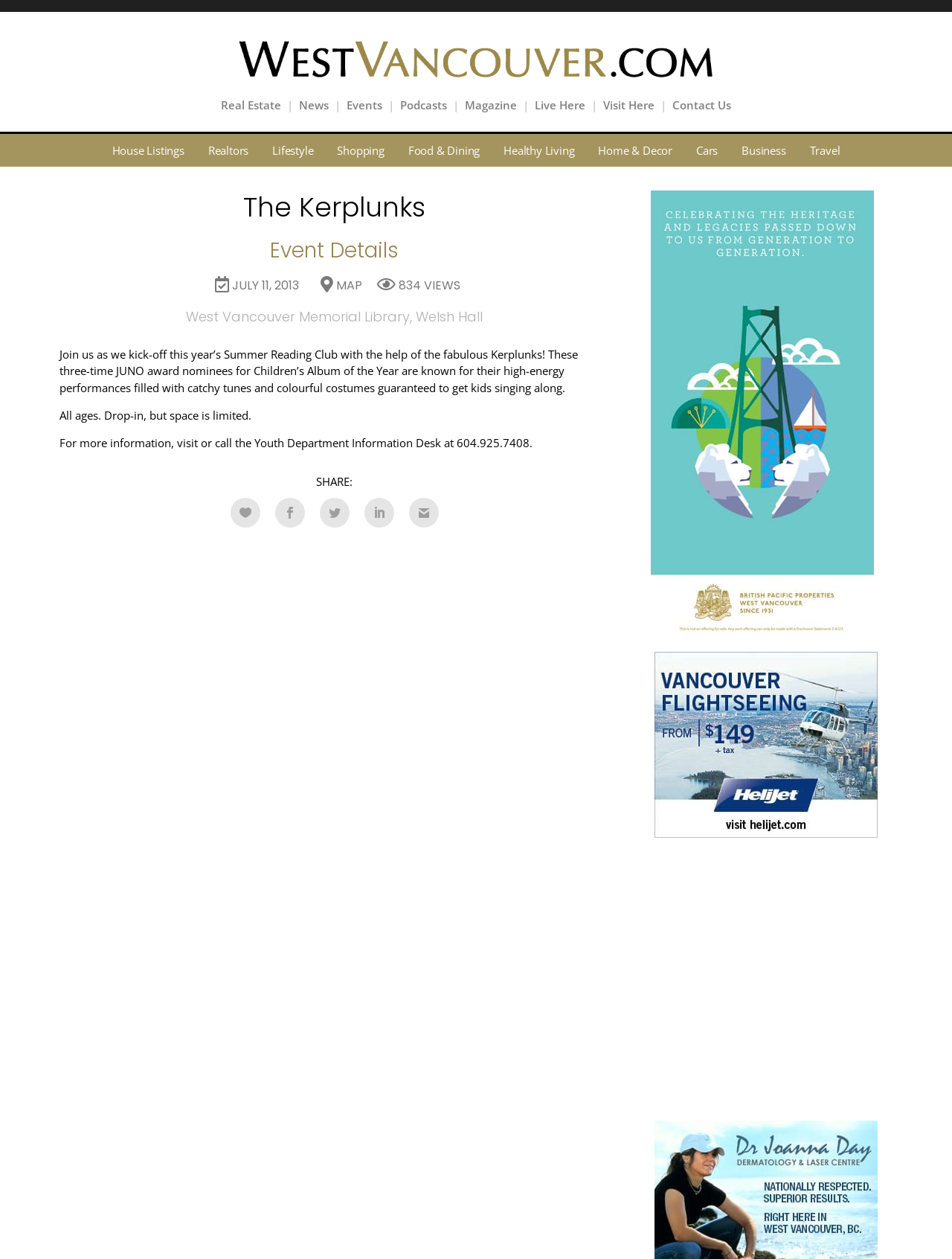Identify the bounding box coordinates of the area you need to click to perform the following instruction: "Visit the Youth Department Information Desk".

[0.062, 0.346, 0.559, 0.357]